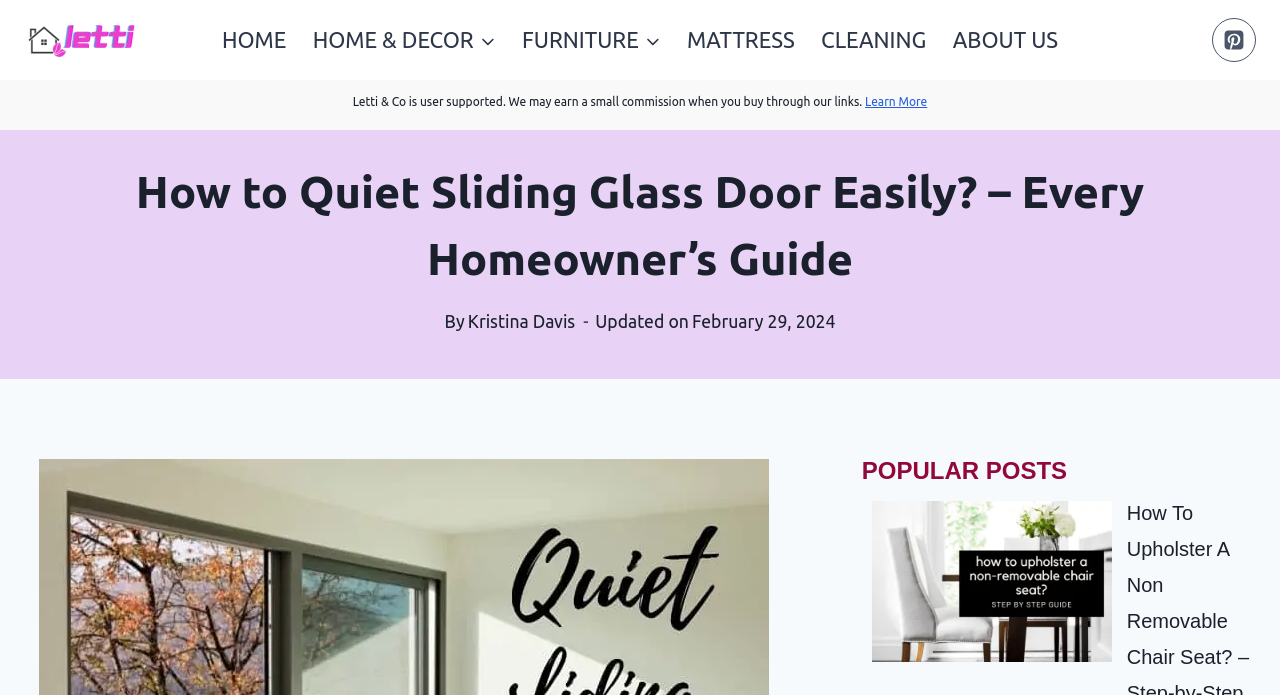Respond to the question below with a single word or phrase: What is the topic of the current blog post?

Quiet Sliding Glass Door